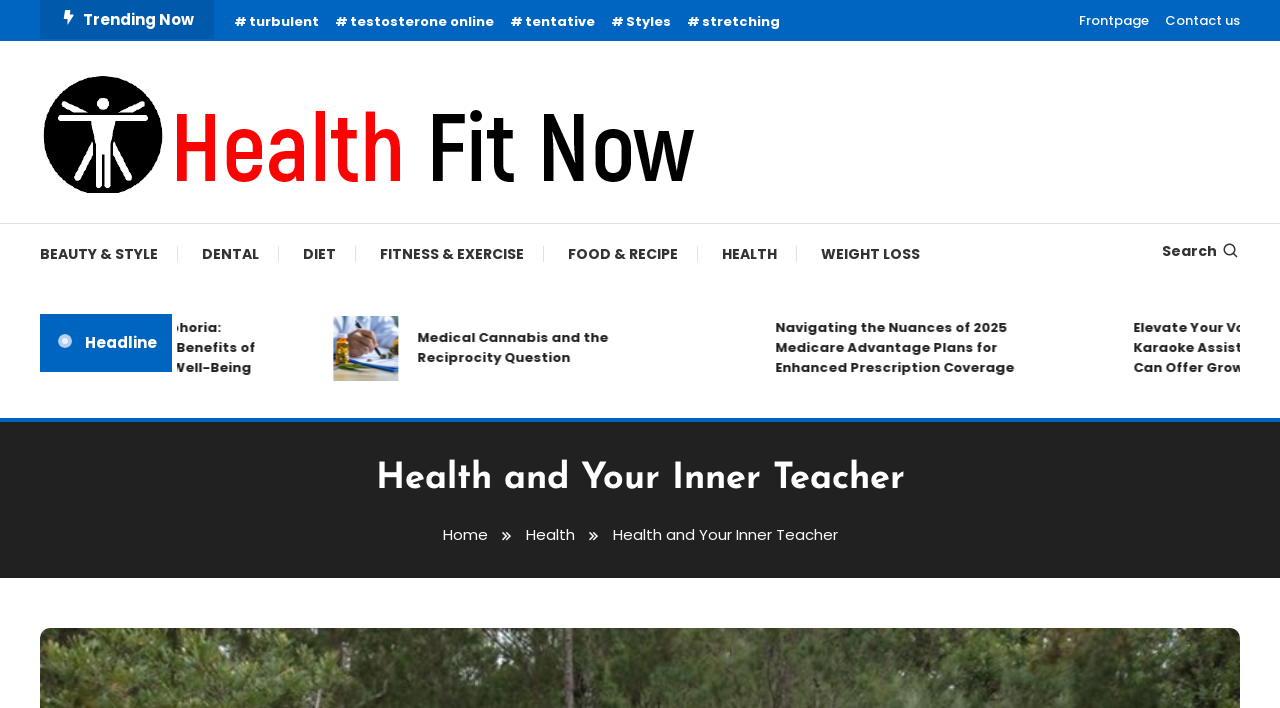Please indicate the bounding box coordinates for the clickable area to complete the following task: "Contact us". The coordinates should be specified as four float numbers between 0 and 1, i.e., [left, top, right, bottom].

[0.91, 0.013, 0.969, 0.046]